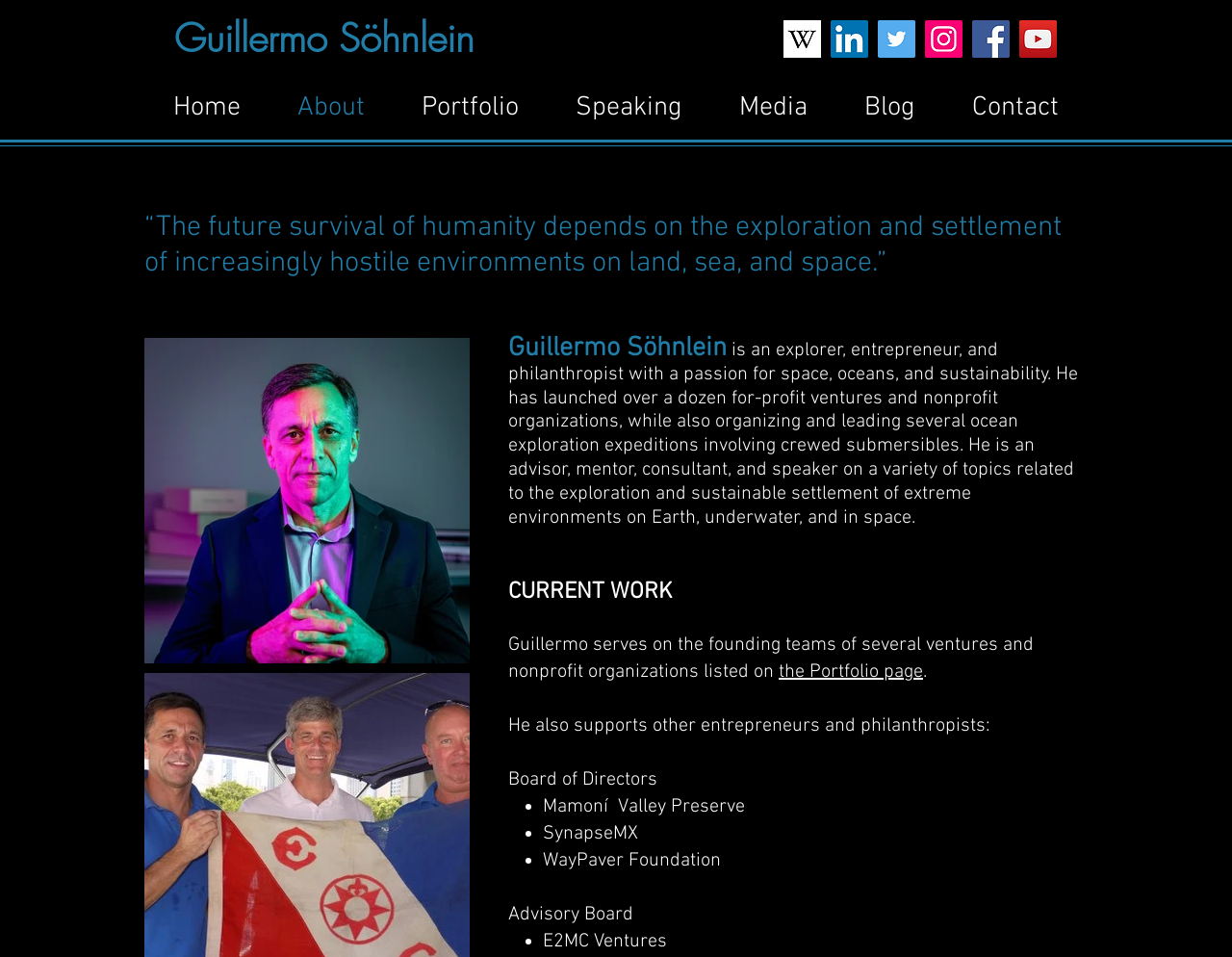What is the name of the organization where Guillermo Söhnlein serves on the founding team?
Using the image, give a concise answer in the form of a single word or short phrase.

Mamoní Valley Preserve